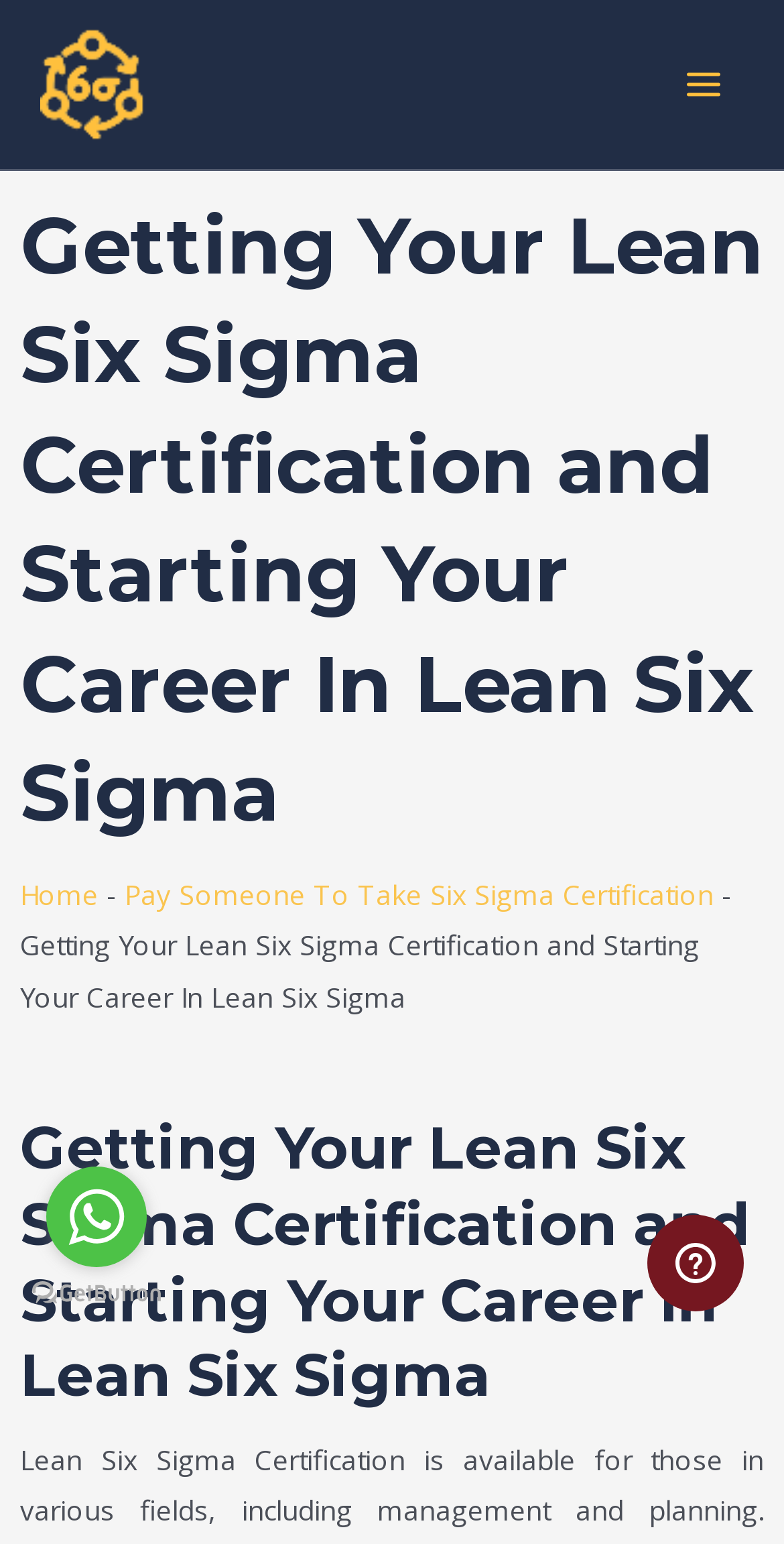Locate the bounding box coordinates for the element described below: "alt="Do My Six Sigma Certification"". The coordinates must be four float values between 0 and 1, formatted as [left, top, right, bottom].

[0.051, 0.04, 0.451, 0.064]